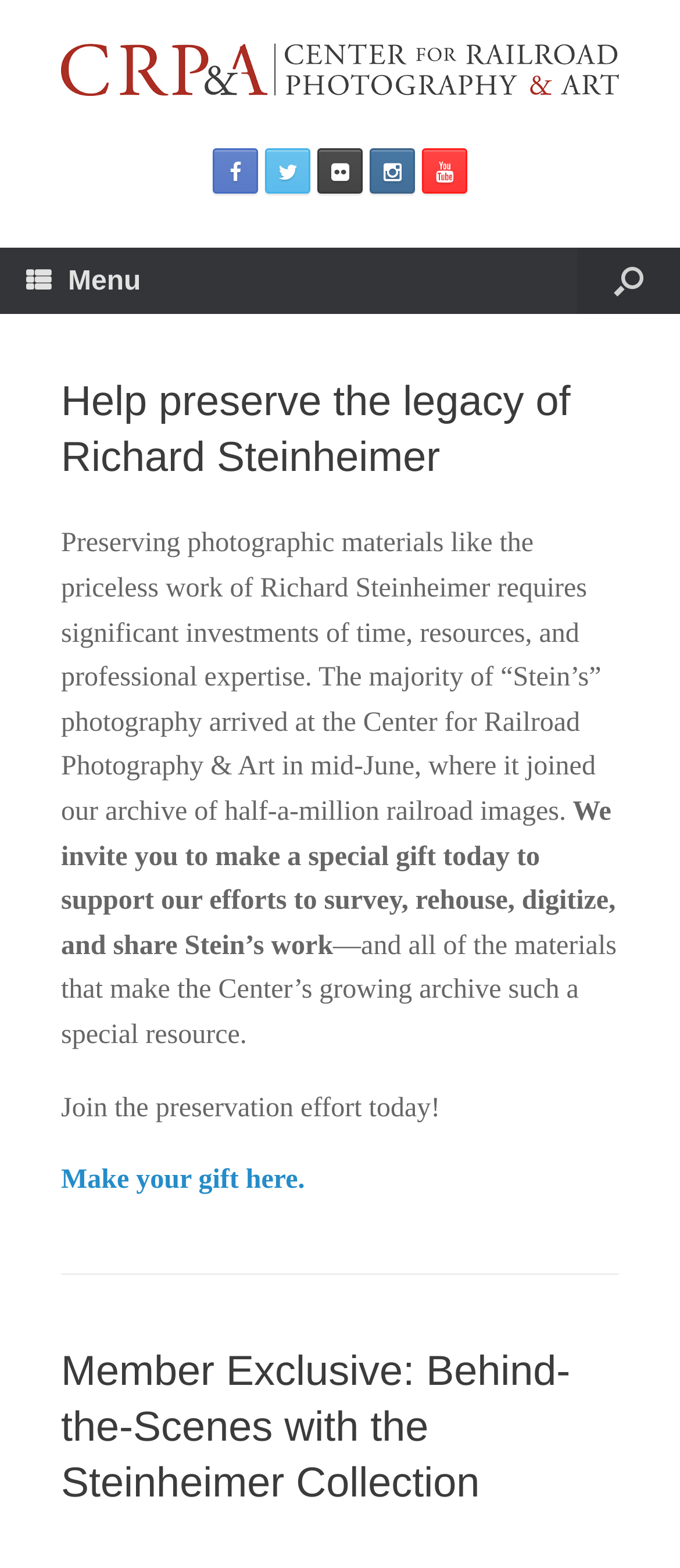Extract the main headline from the webpage and generate its text.

Help preserve the legacy of Richard Steinheimer